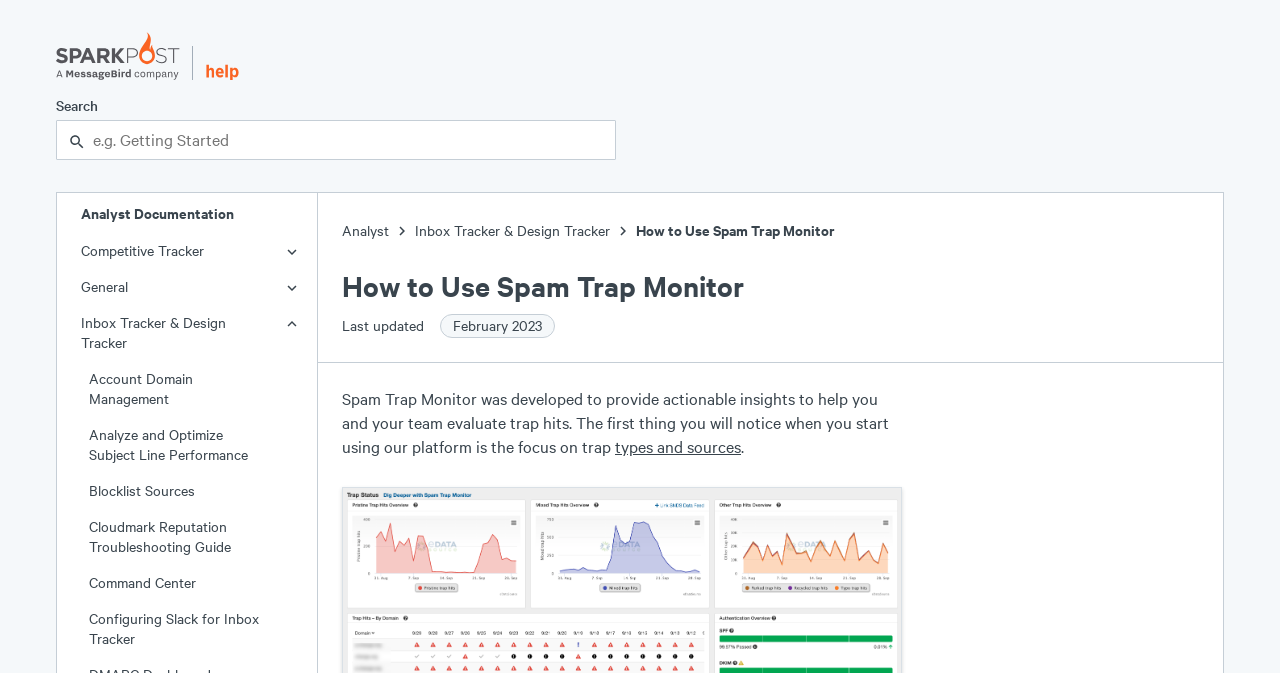Please specify the bounding box coordinates of the clickable region necessary for completing the following instruction: "Skip to main content". The coordinates must consist of four float numbers between 0 and 1, i.e., [left, top, right, bottom].

[0.0, 0.0, 0.127, 0.059]